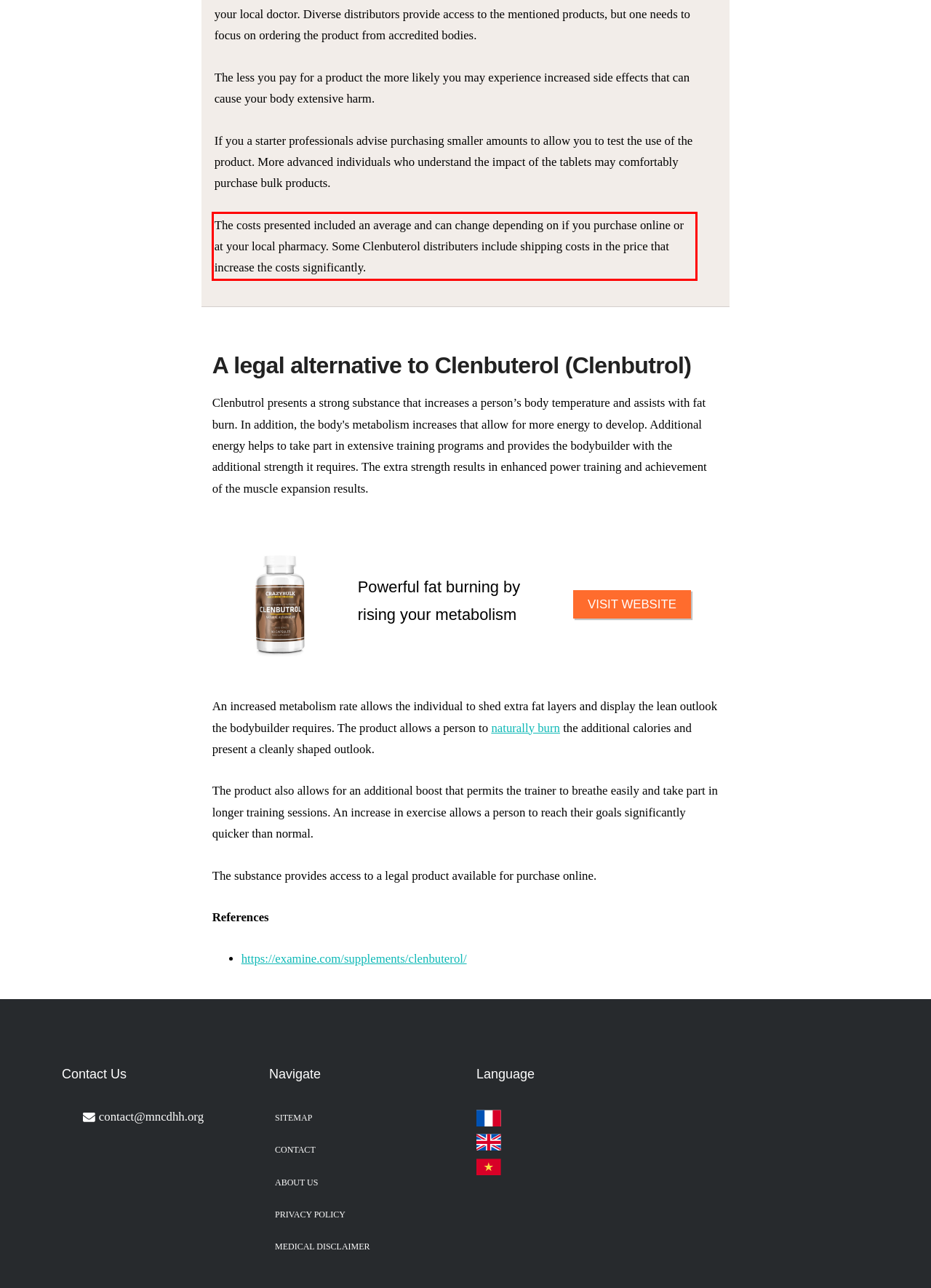Please perform OCR on the text within the red rectangle in the webpage screenshot and return the text content.

The costs presented included an average and can change depending on if you purchase online or at your local pharmacy. Some Clenbuterol distributers include shipping costs in the price that increase the costs significantly.